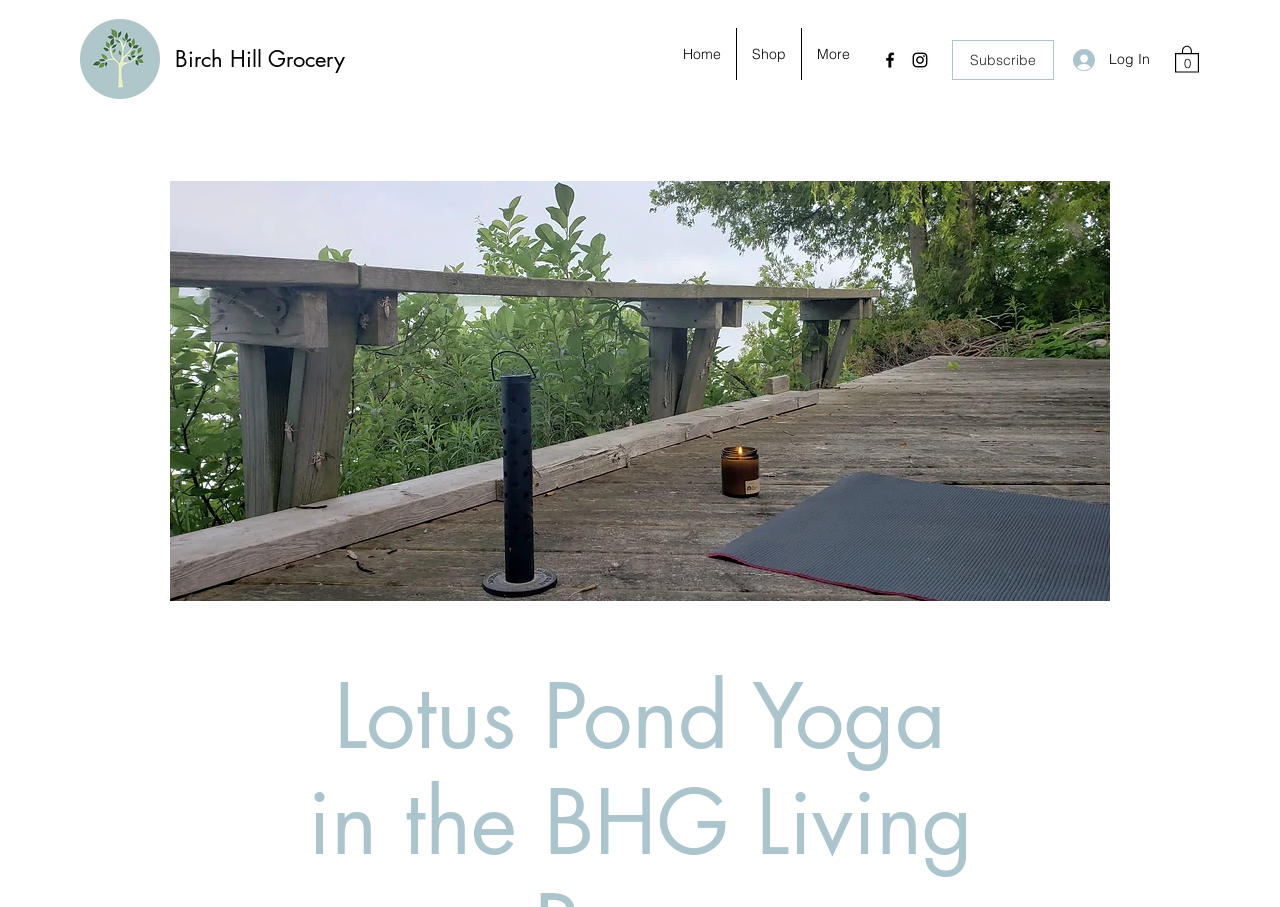Please provide a one-word or phrase answer to the question: 
How many buttons are there in the top section?

4